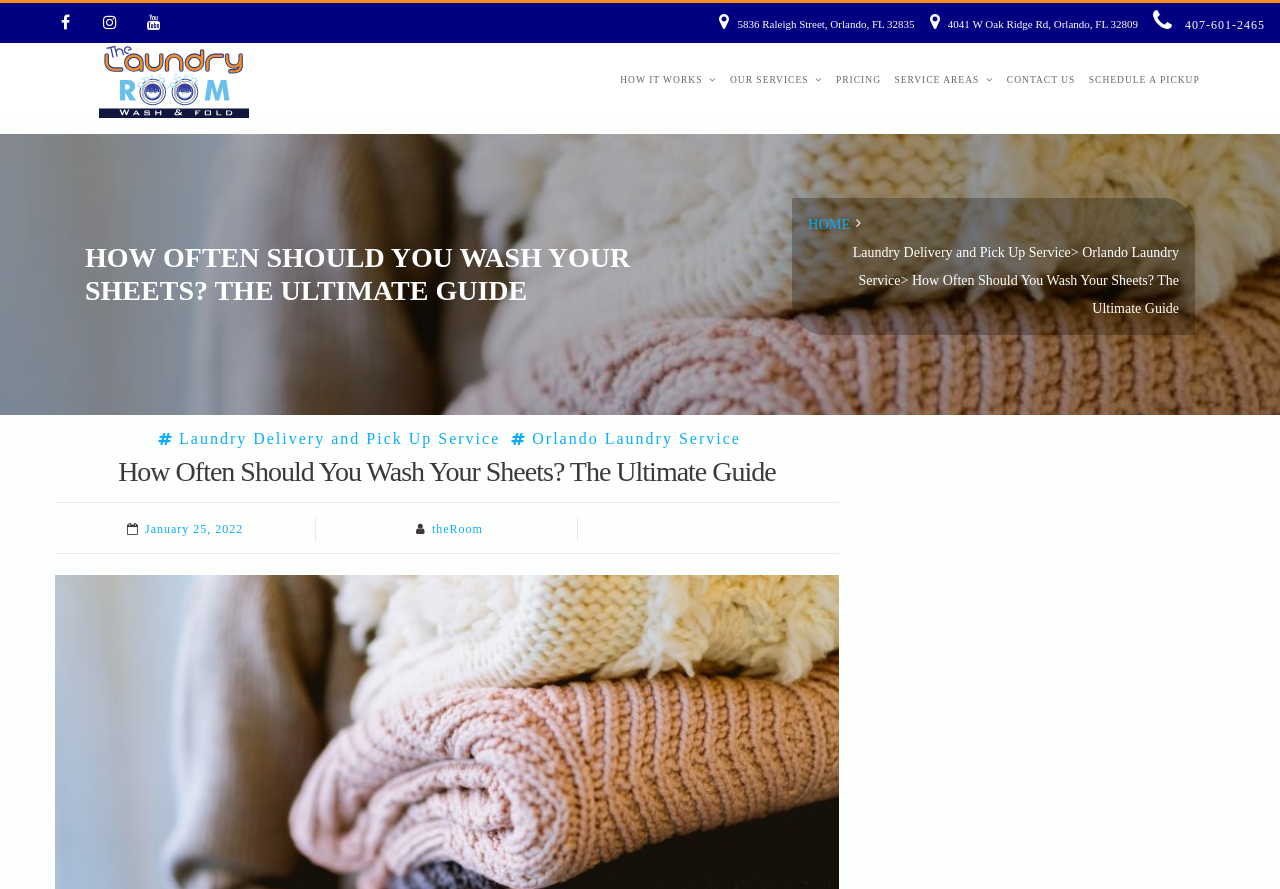Please determine the bounding box coordinates for the UI element described here. Use the format (top-left x, top-left y, bottom-right x, bottom-right y) with values bounded between 0 and 1: Service Areas

[0.688, 0.064, 0.787, 0.117]